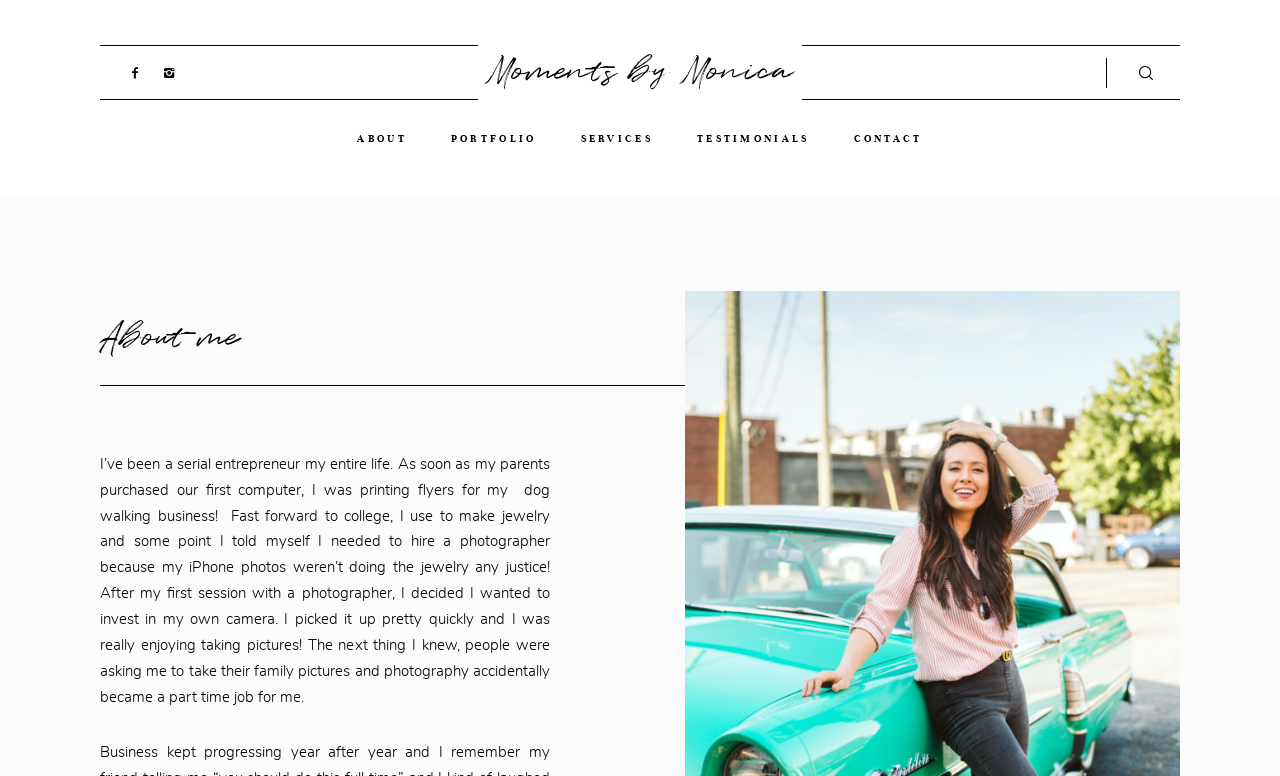Why did the photographer invest in a camera?
Please provide a comprehensive answer based on the details in the screenshot.

The photographer invested in a camera because they wanted to take high-quality photos of their jewelry, as they felt that their iPhone photos weren't doing justice to the jewelry.